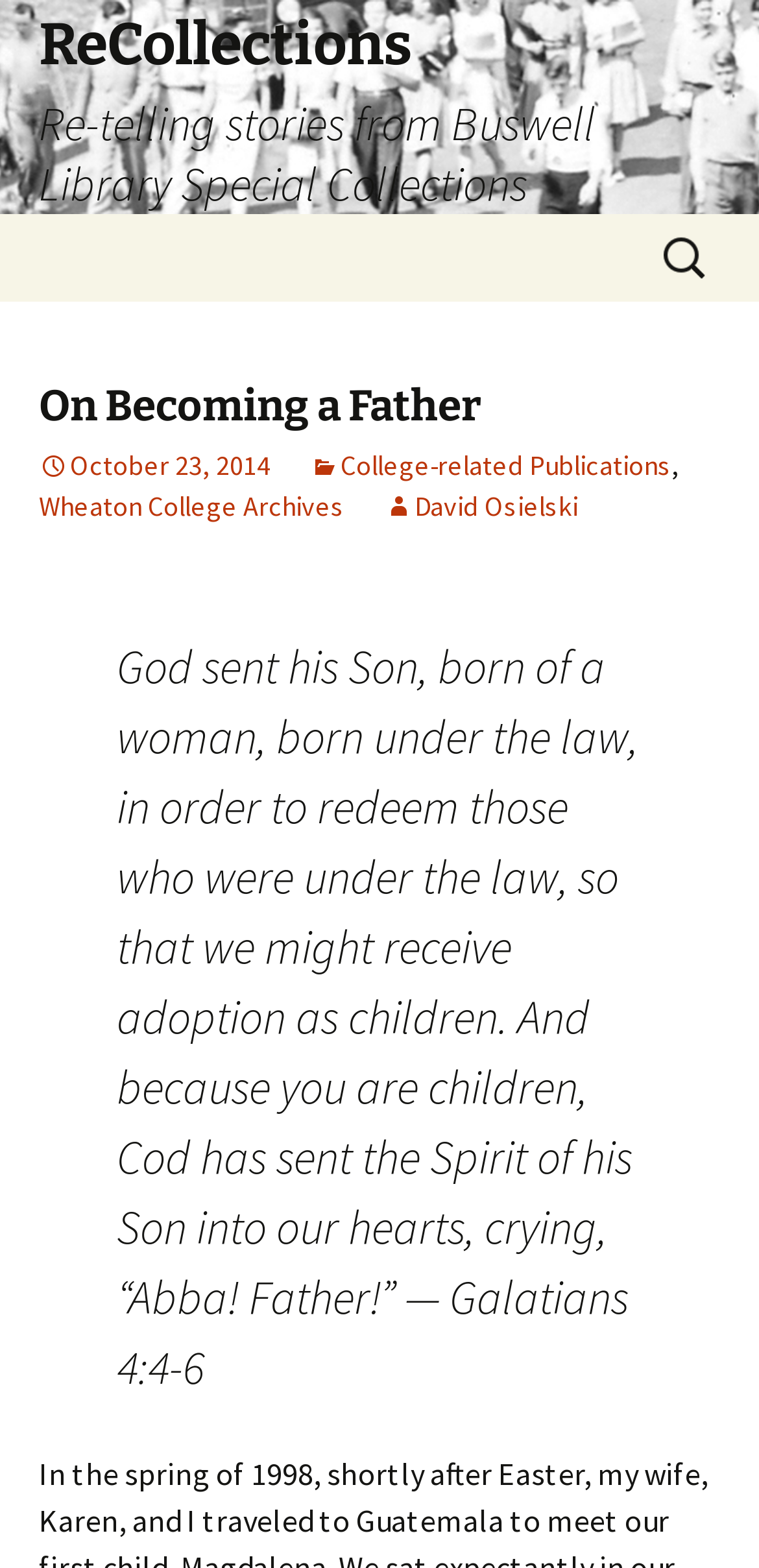Find the bounding box of the UI element described as follows: "College-related Publications".

[0.408, 0.285, 0.885, 0.307]